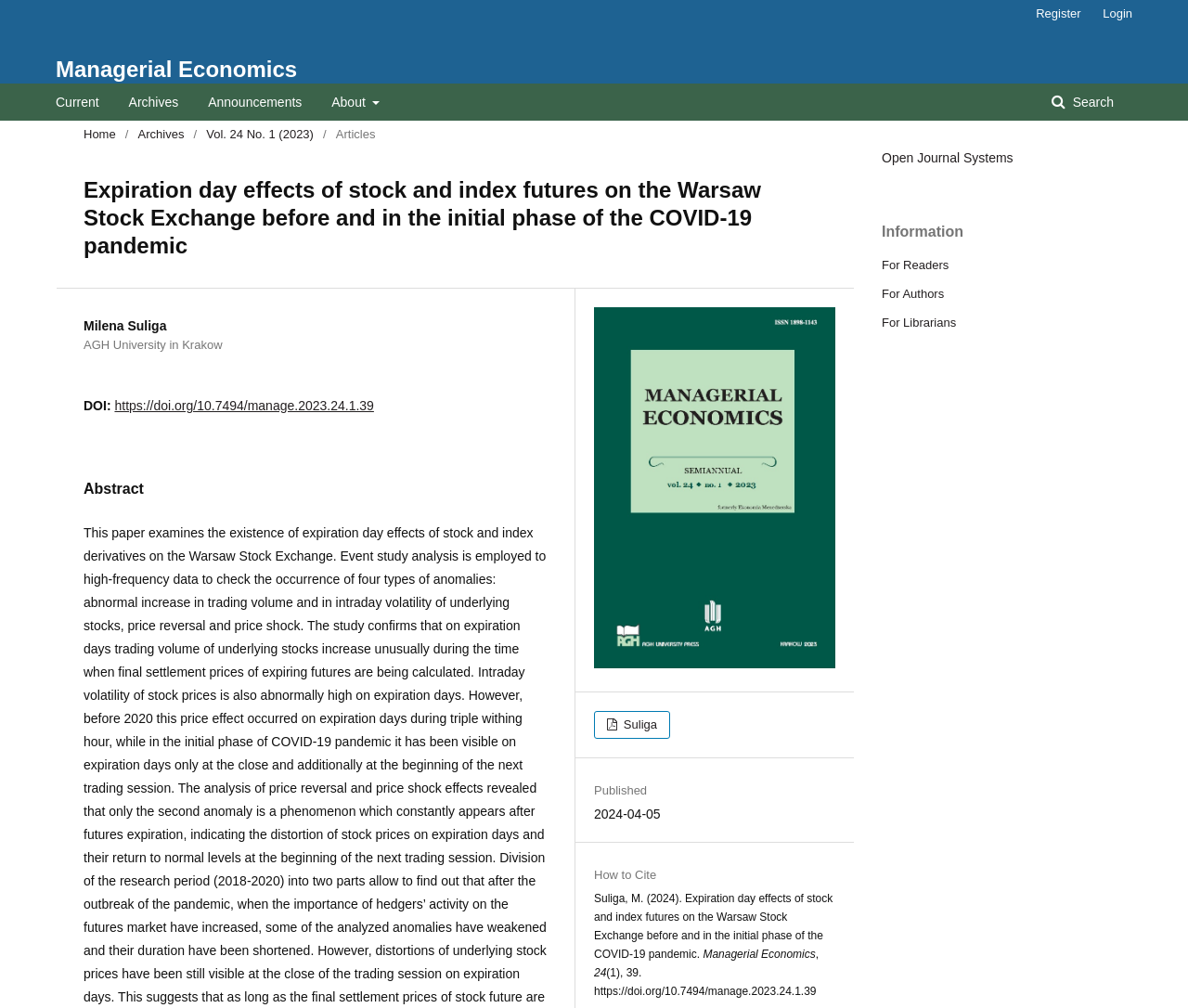Respond to the following question using a concise word or phrase: 
What is the publication date of the article?

2024-04-05